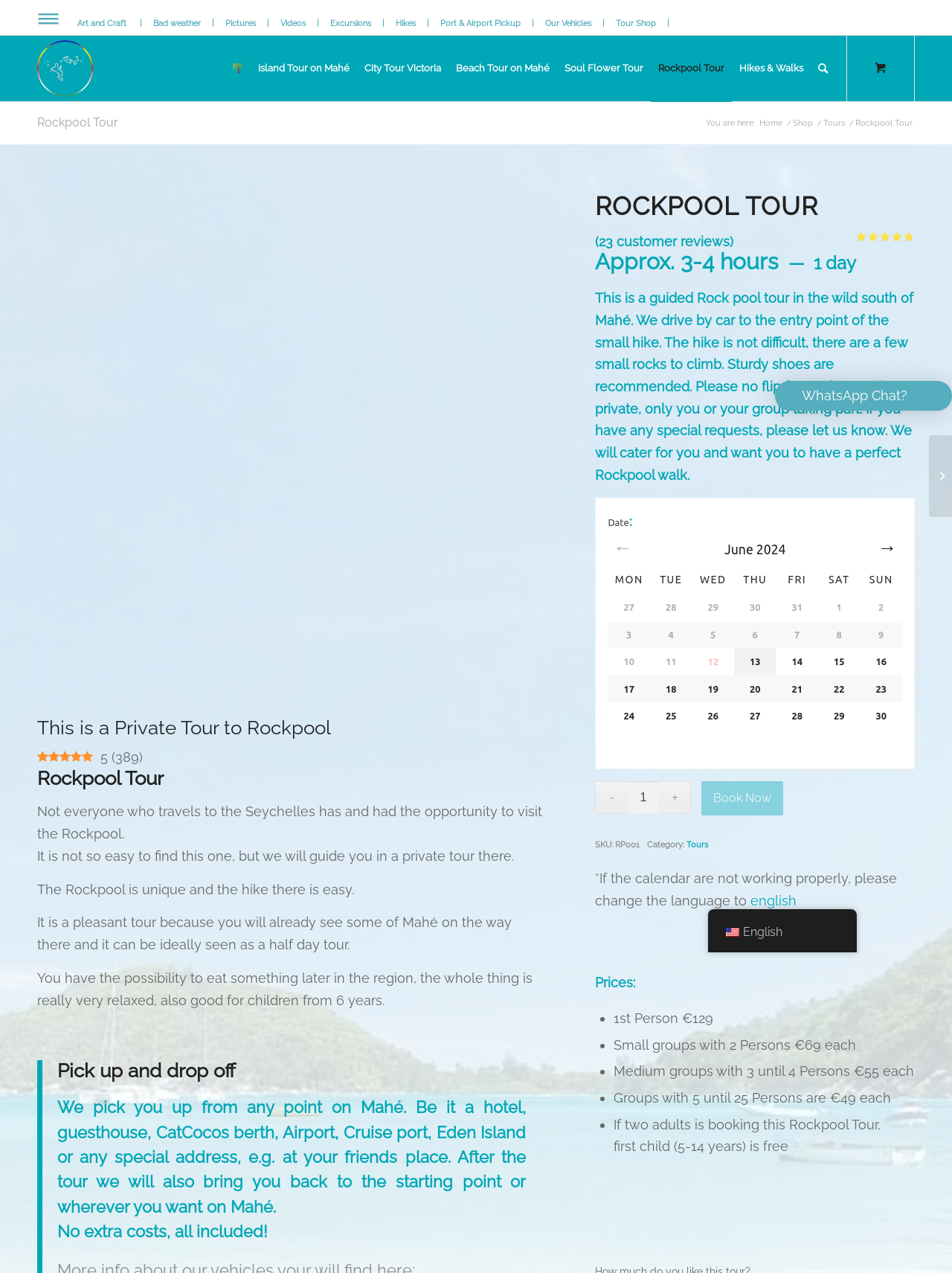Find the bounding box coordinates for the HTML element described as: "english". The coordinates should consist of four float values between 0 and 1, i.e., [left, top, right, bottom].

[0.789, 0.701, 0.837, 0.713]